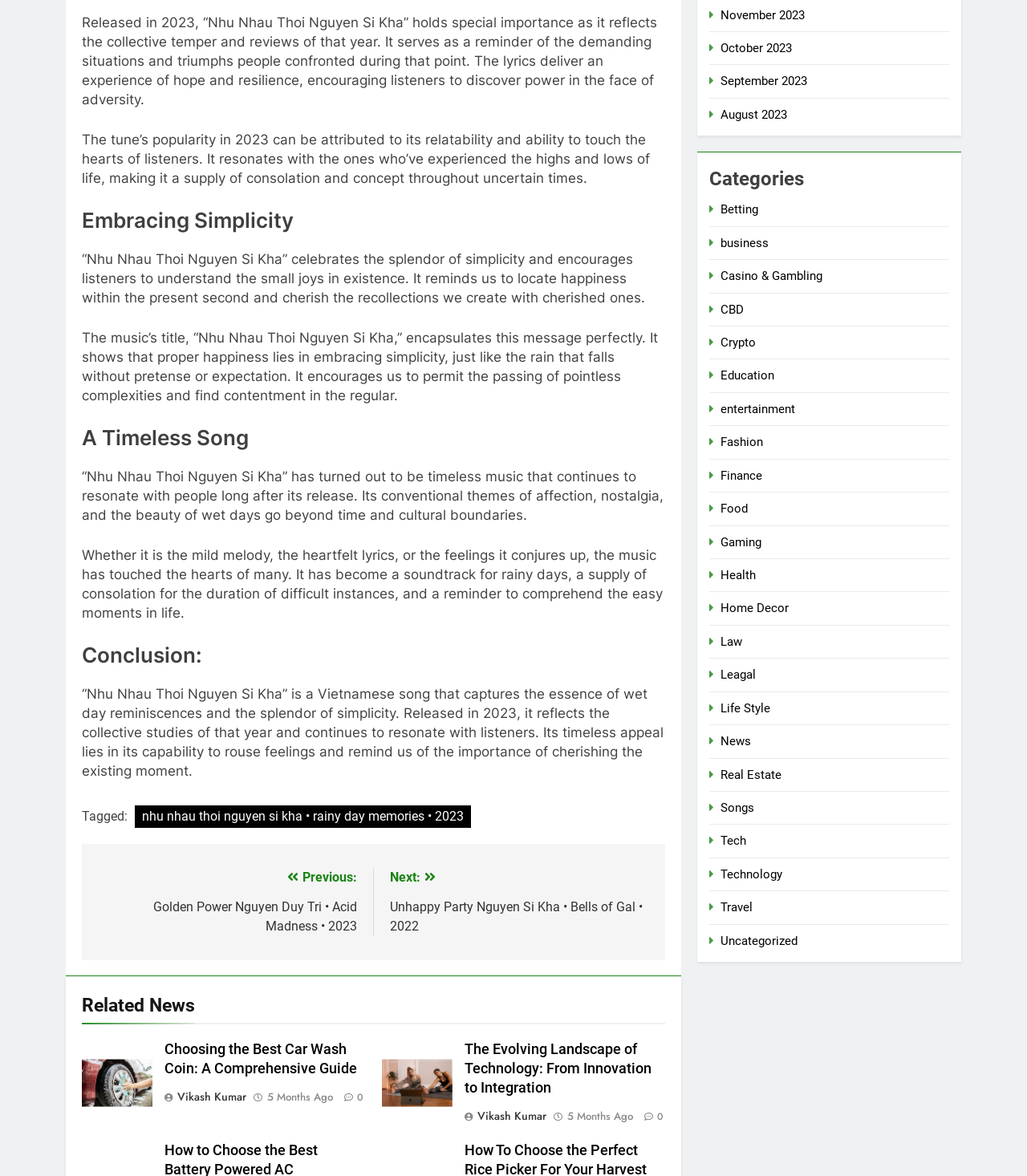Please specify the bounding box coordinates of the clickable section necessary to execute the following command: "Click on the 'Previous' link".

[0.095, 0.738, 0.347, 0.794]